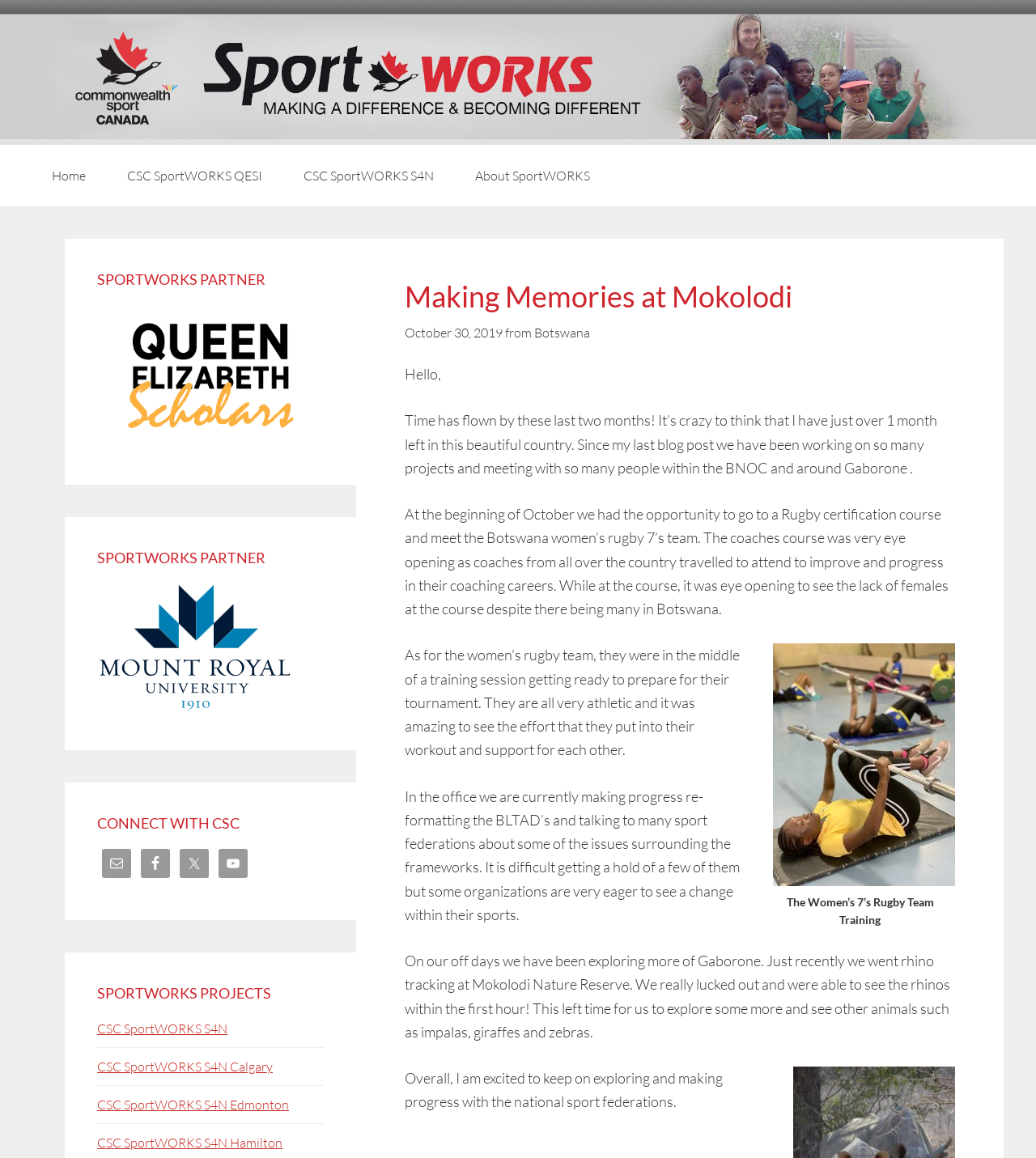From the webpage screenshot, predict the bounding box coordinates (top-left x, top-left y, bottom-right x, bottom-right y) for the UI element described here: Twitter

[0.173, 0.733, 0.202, 0.758]